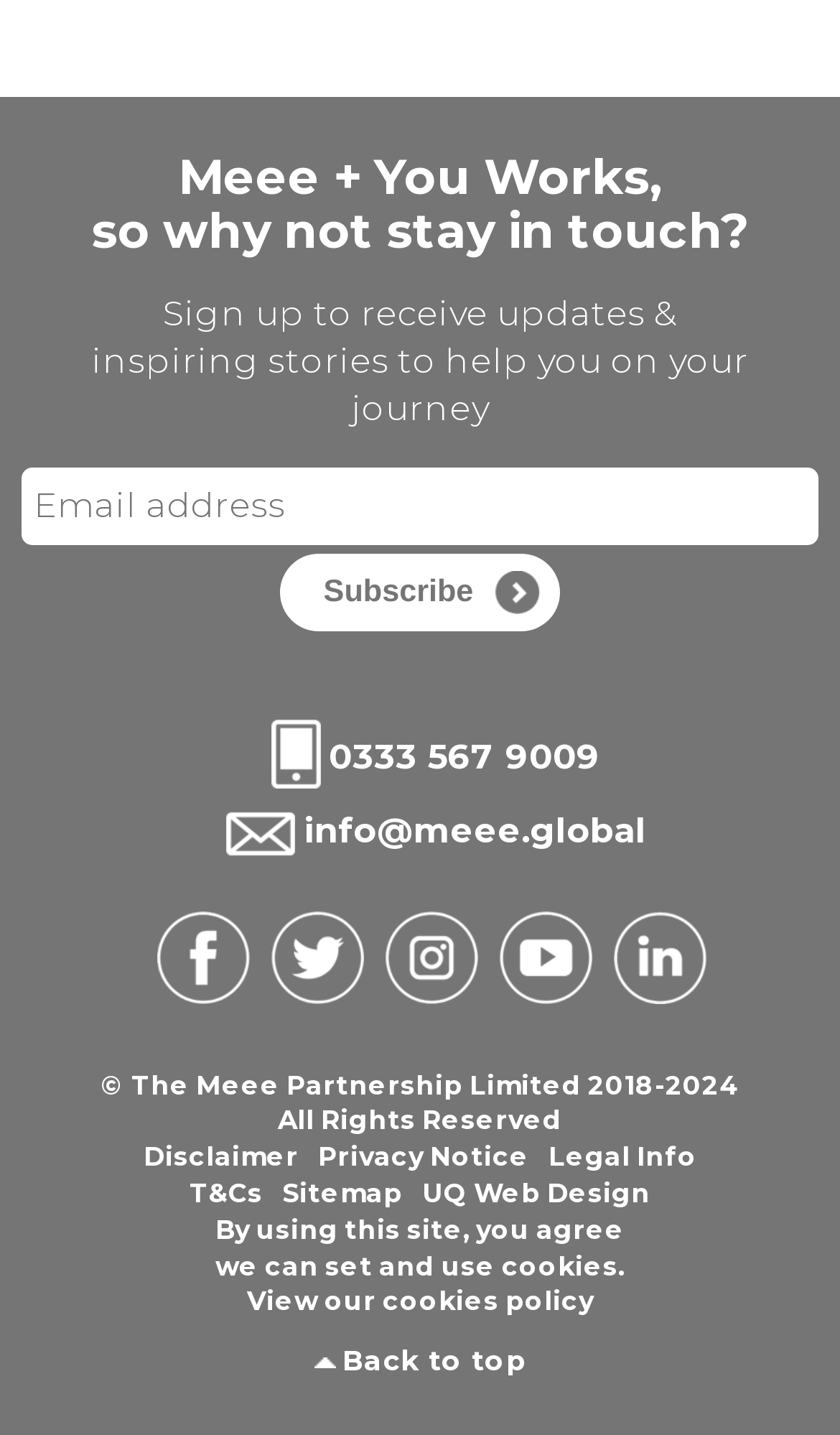Please identify the bounding box coordinates of the element on the webpage that should be clicked to follow this instruction: "Enter email address". The bounding box coordinates should be given as four float numbers between 0 and 1, formatted as [left, top, right, bottom].

[0.025, 0.326, 0.975, 0.38]